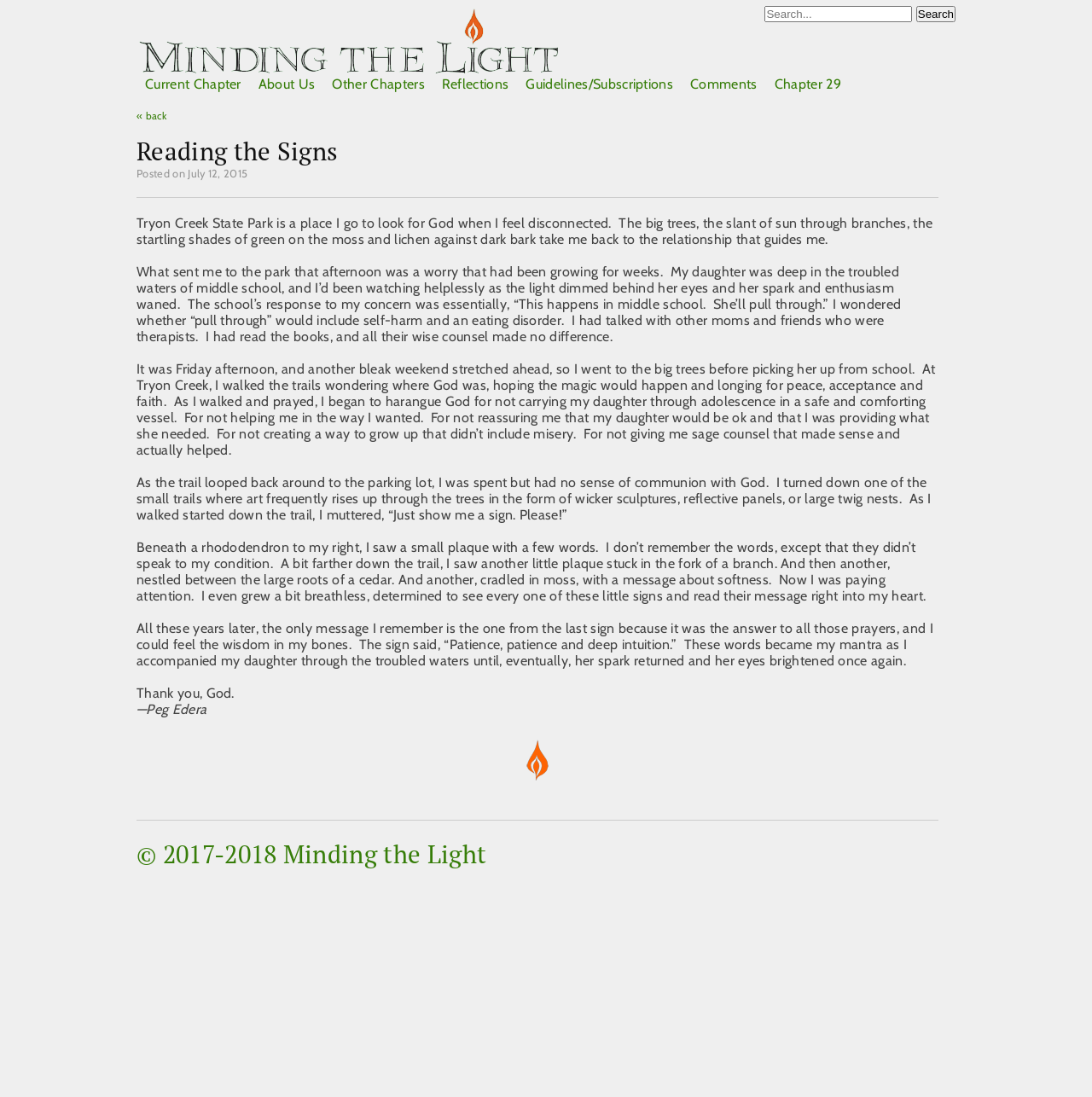What is the message on the last sign the author saw?
Examine the webpage screenshot and provide an in-depth answer to the question.

The article mentions 'The sign said, “Patience, patience and deep intuition.” These words became my mantra as I accompanied my daughter through the troubled waters...' which indicates that the message on the last sign the author saw was 'Patience, patience and deep intuition'.